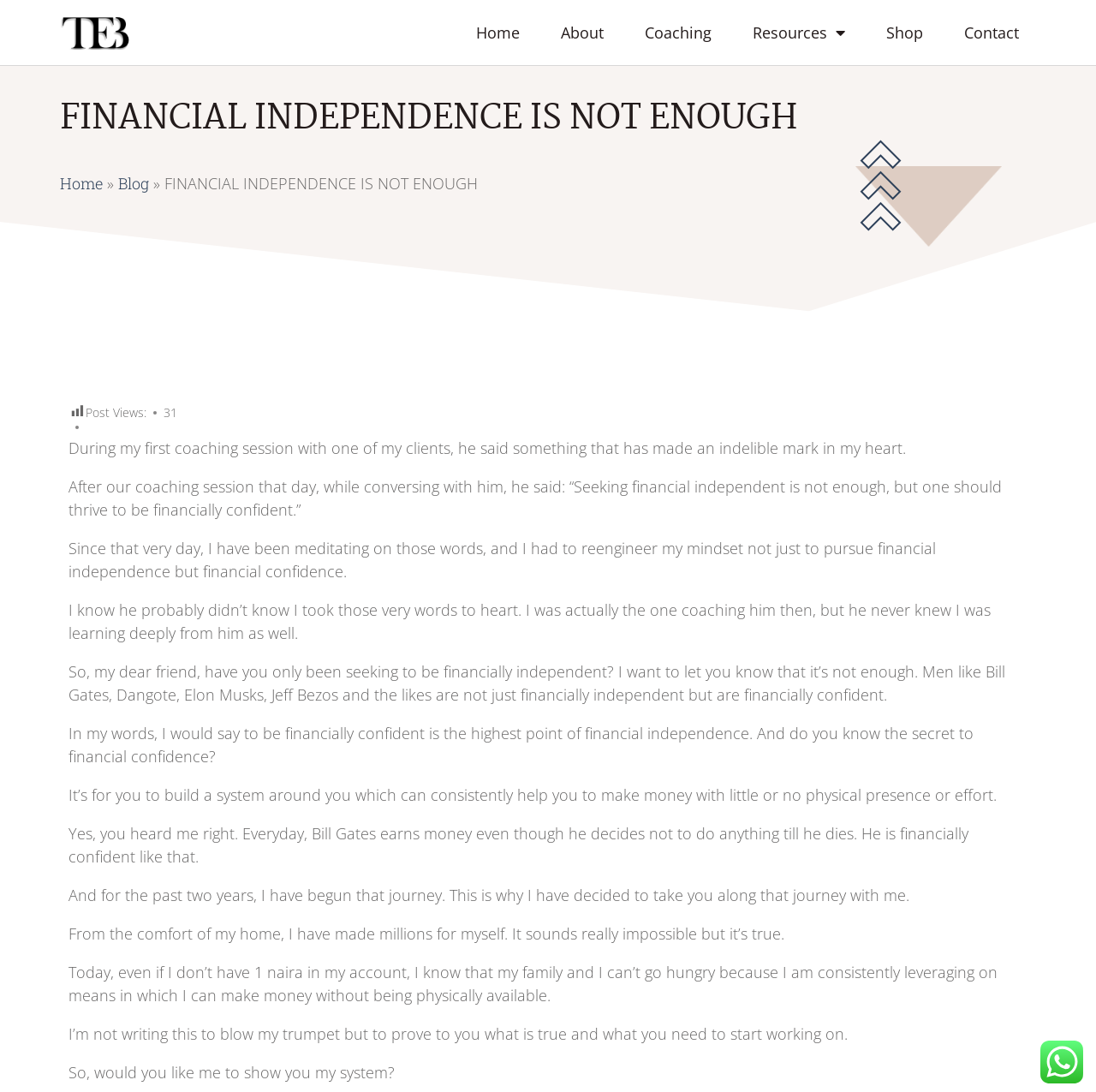Given the description "Contact", determine the bounding box of the corresponding UI element.

[0.864, 0.012, 0.945, 0.048]